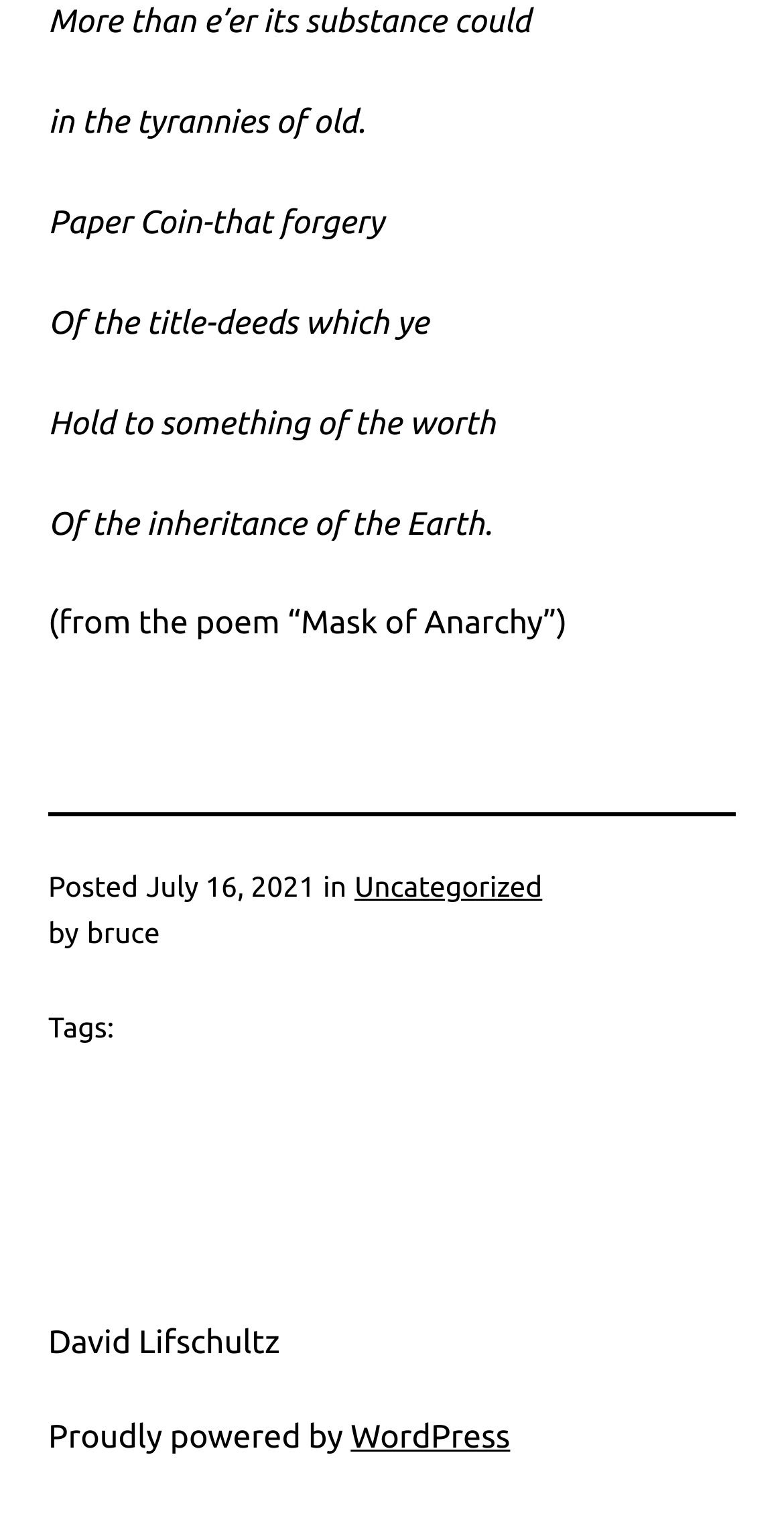Use the details in the image to answer the question thoroughly: 
What is the category of the post?

The category of the post is mentioned in the link 'Uncategorized' which is located next to the 'in' text.